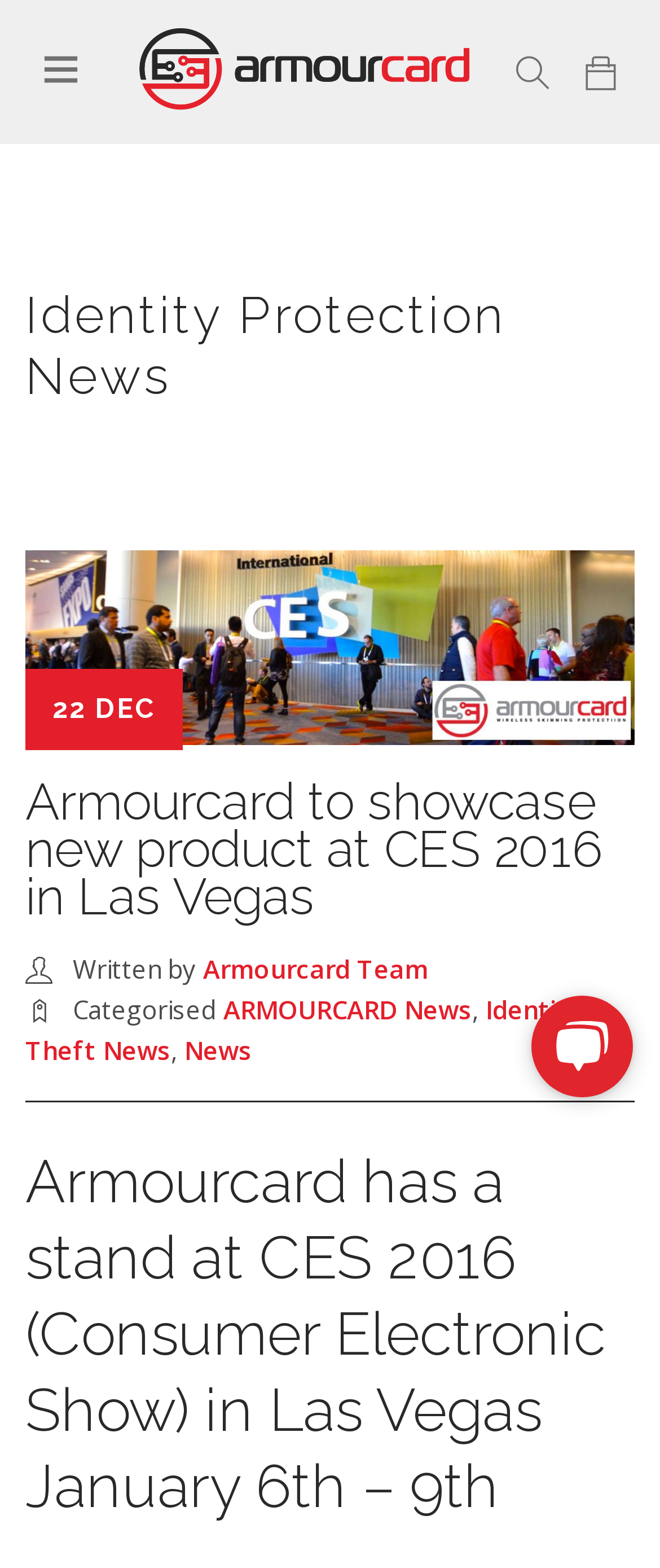Please identify the bounding box coordinates of the element I need to click to follow this instruction: "View Armourcard to showcase new product at CES 2016 in Las Vegas".

[0.038, 0.497, 0.962, 0.587]